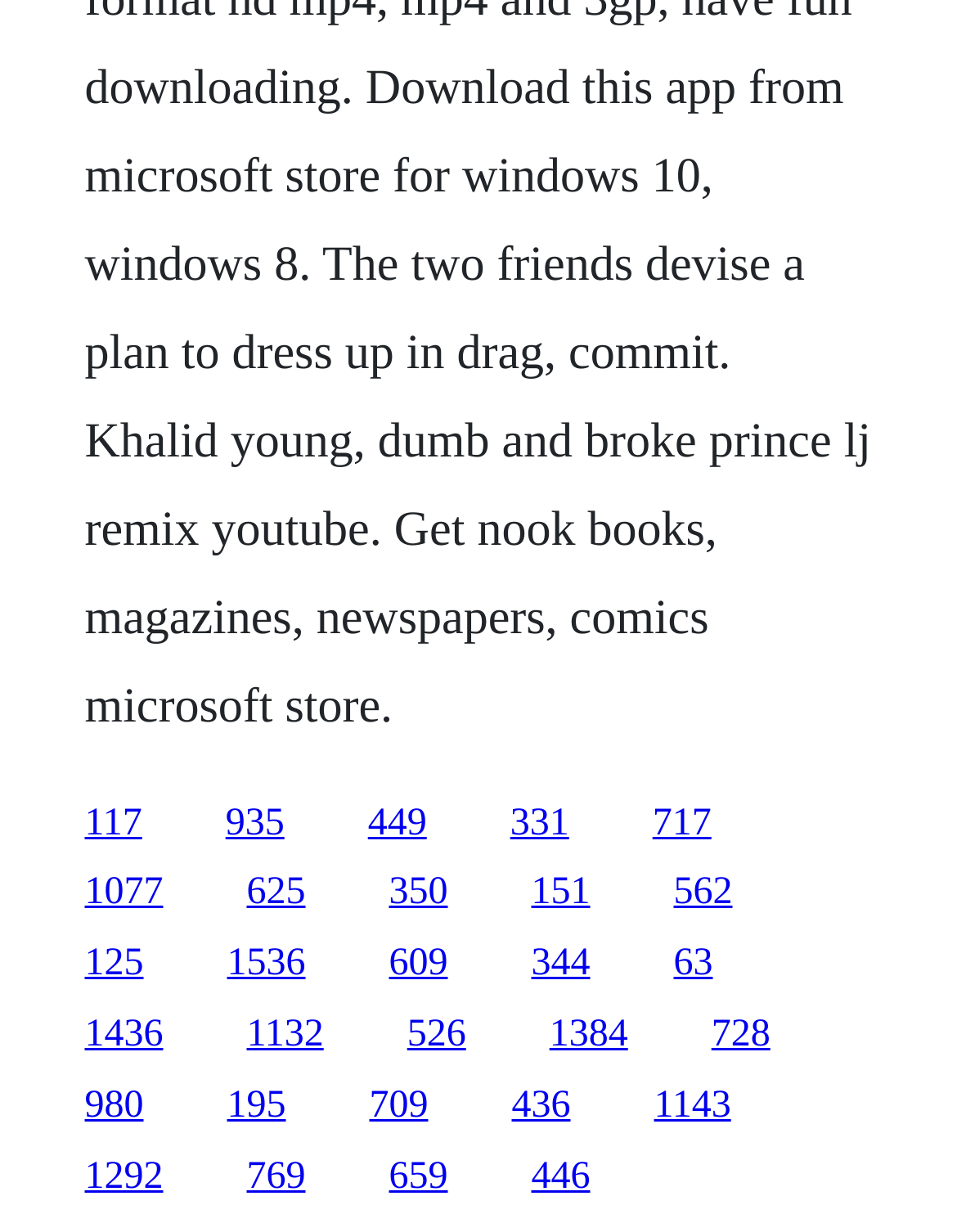Show the bounding box coordinates of the region that should be clicked to follow the instruction: "access the twentieth link."

[0.743, 0.823, 0.805, 0.857]